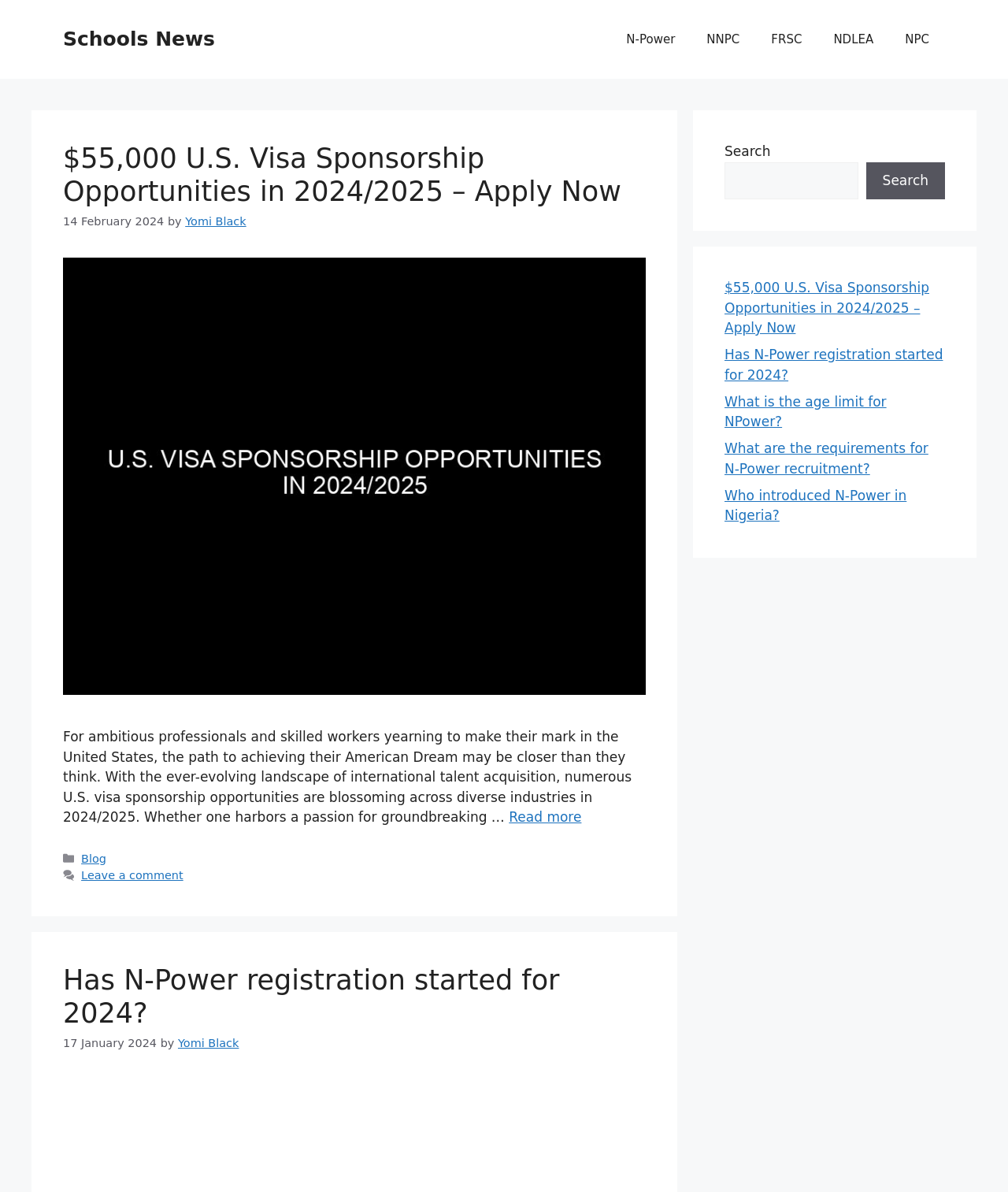Please identify the coordinates of the bounding box that should be clicked to fulfill this instruction: "Read more about $55,000 U.S. Visa Sponsorship Opportunities in 2024/2025".

[0.505, 0.679, 0.577, 0.692]